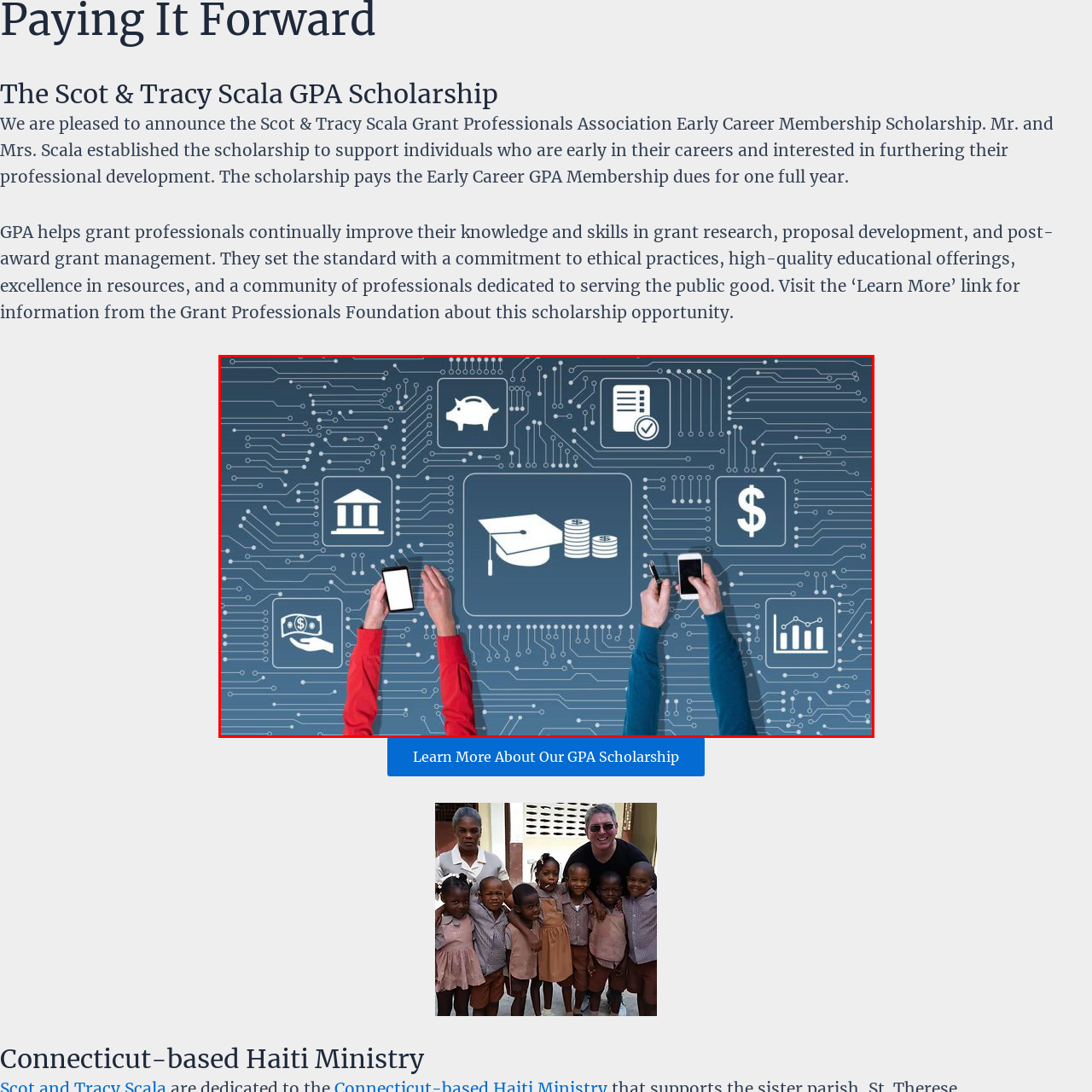What do the hands holding smartphones represent?
Observe the image highlighted by the red bounding box and answer the question comprehensively.

The hands holding smartphones in the image represent the modern, digital approach to accessing information and resources, highlighting the role of technology in facilitating access to educational funding and opportunities.